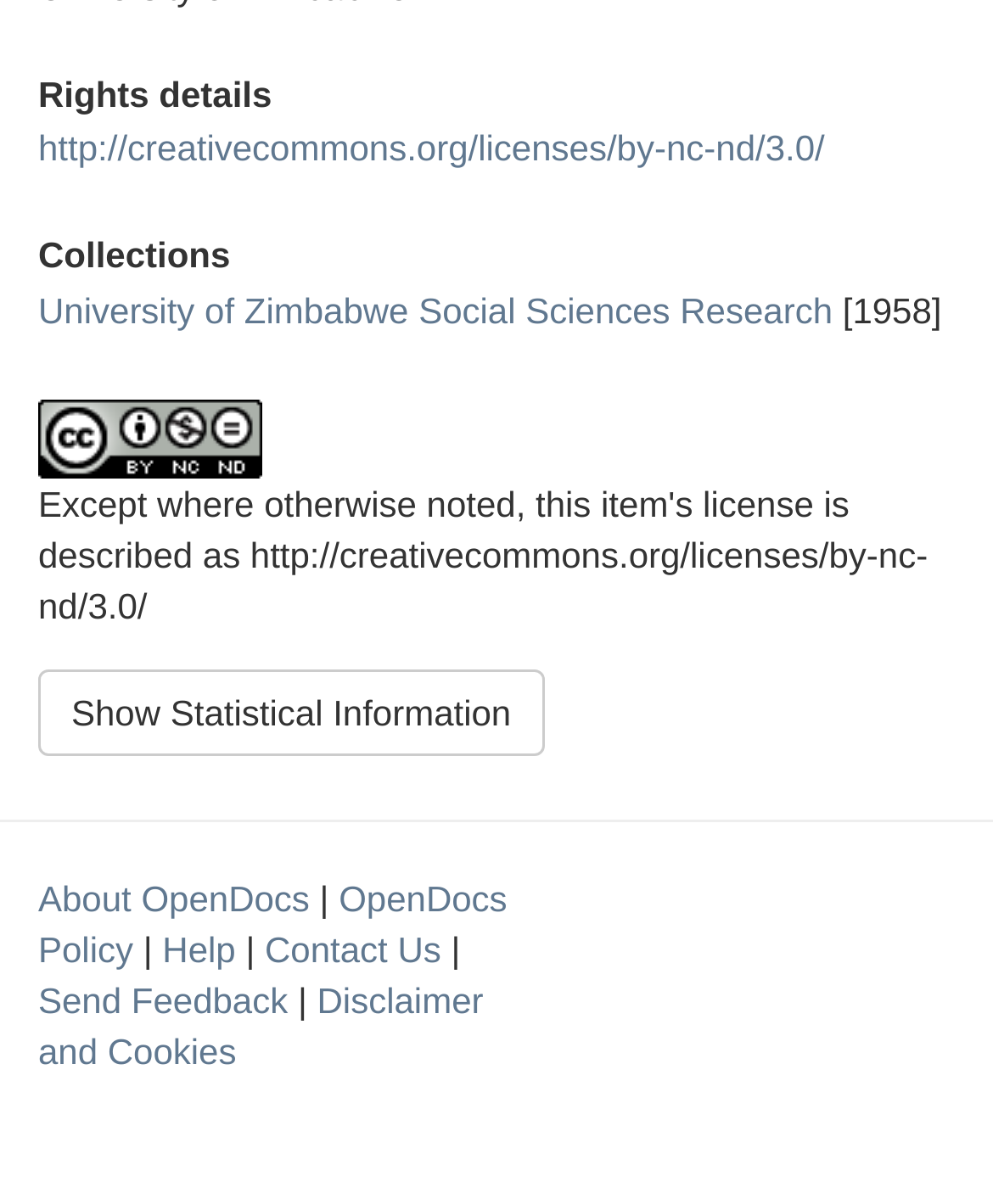Carefully observe the image and respond to the question with a detailed answer:
What is the purpose of the 'Send Feedback' link?

I inferred this by looking at the link 'Send Feedback' which is located at the bottom of the webpage, suggesting that it allows users to provide feedback or suggestions about the webpage or its content.